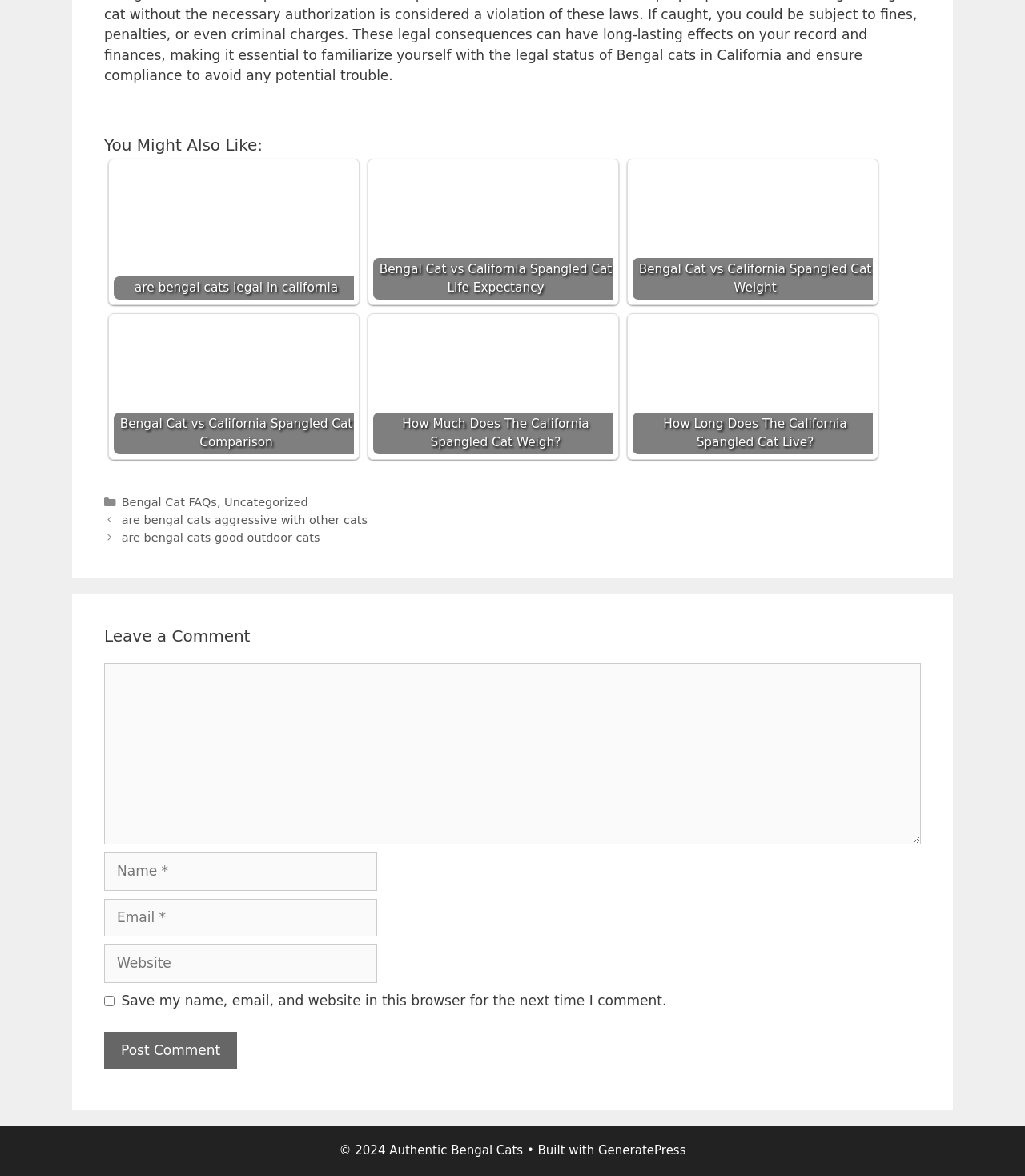Identify the bounding box coordinates for the element you need to click to achieve the following task: "Get contact information". The coordinates must be four float values ranging from 0 to 1, formatted as [left, top, right, bottom].

None